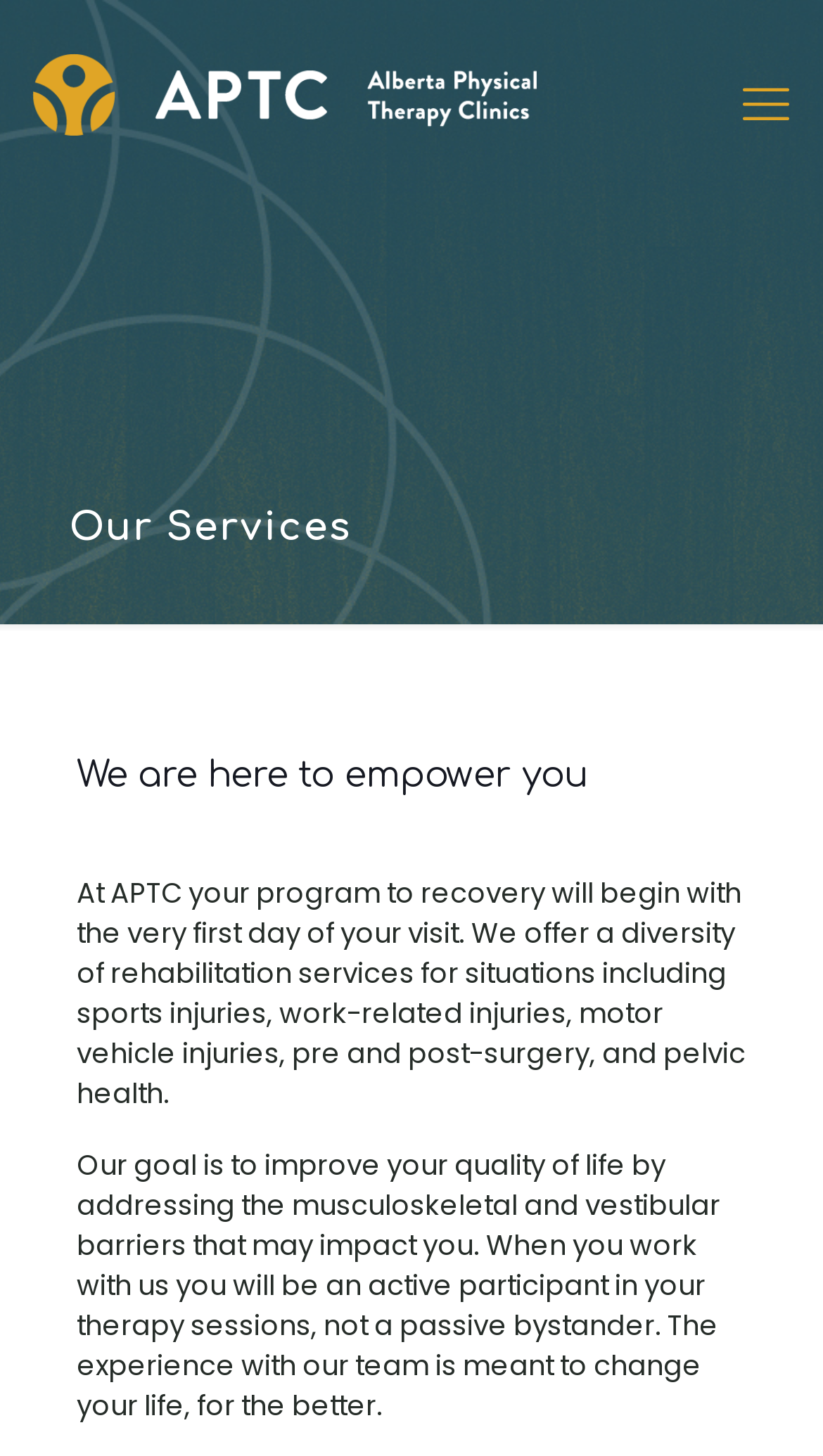Identify the bounding box of the UI component described as: "aria-label="mobile menu"".

[0.887, 0.048, 0.974, 0.097]